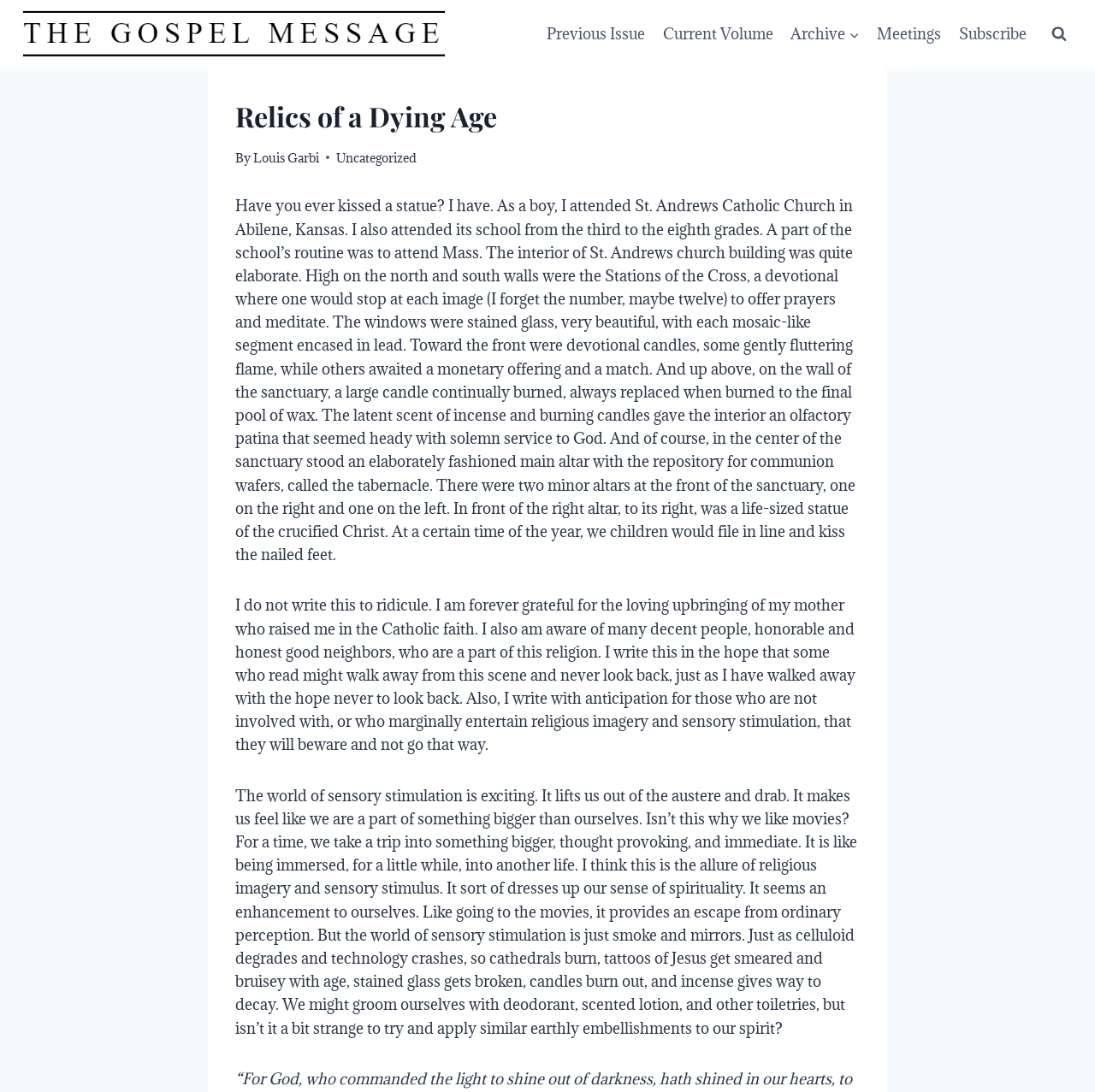Can you find the bounding box coordinates of the area I should click to execute the following instruction: "Click the 'Previous Issue' link"?

[0.492, 0.013, 0.597, 0.05]